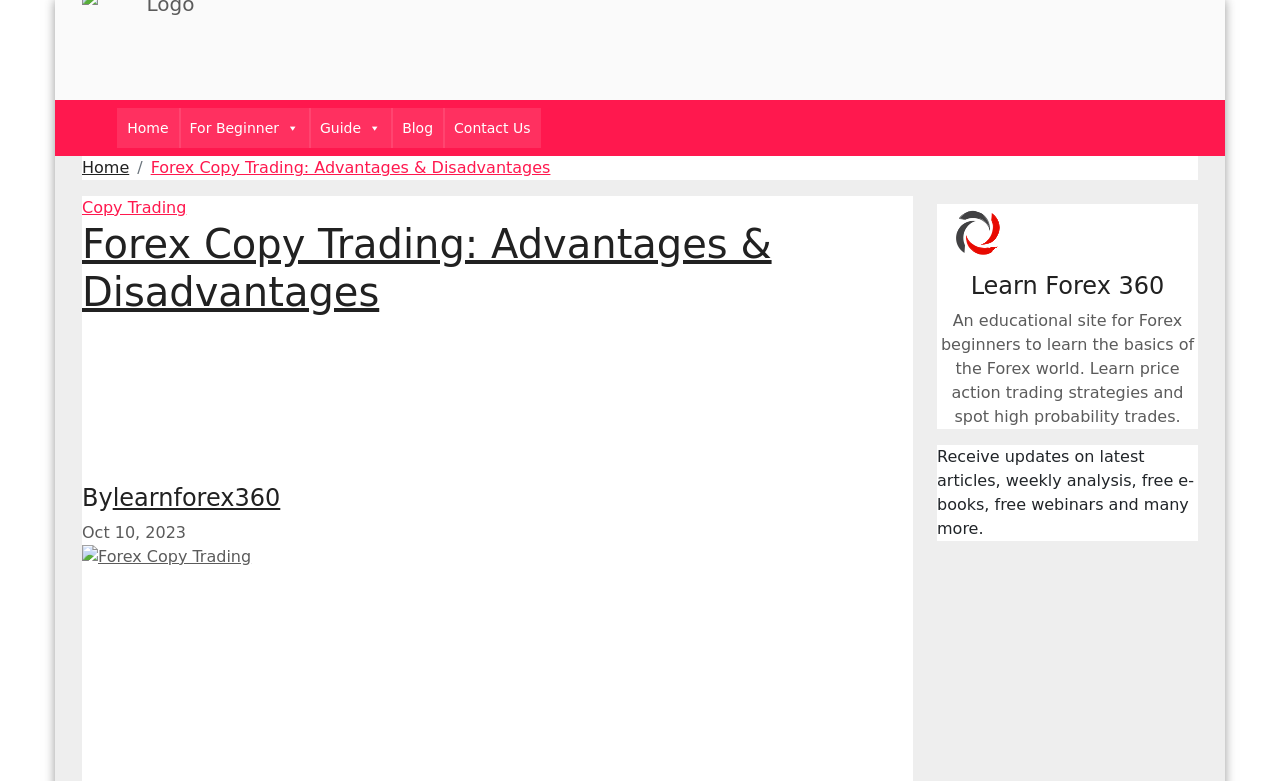What is the name of the website?
From the screenshot, supply a one-word or short-phrase answer.

Learn Forex 360